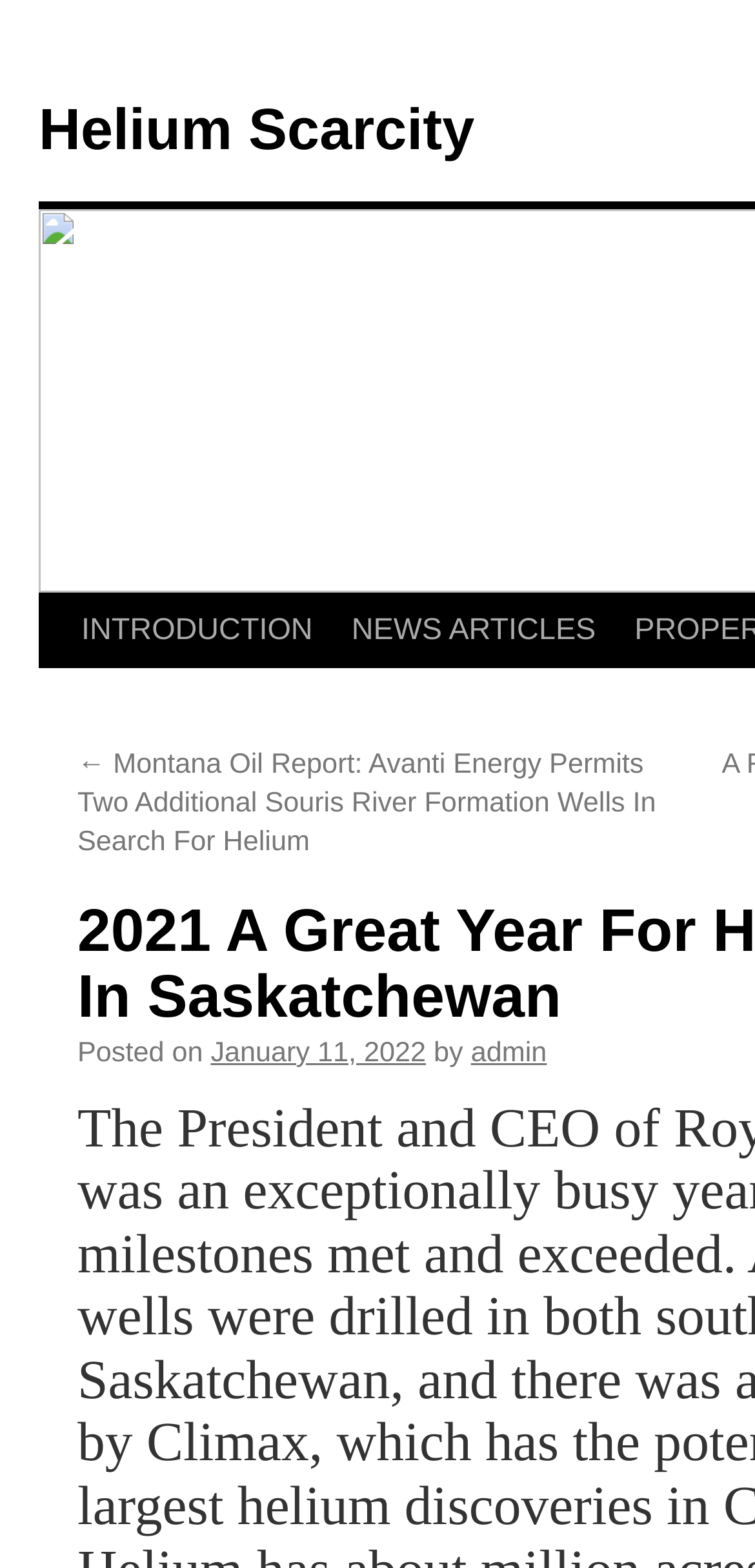What is the purpose of the 'Skip to content' link? Refer to the image and provide a one-word or short phrase answer.

To skip navigation